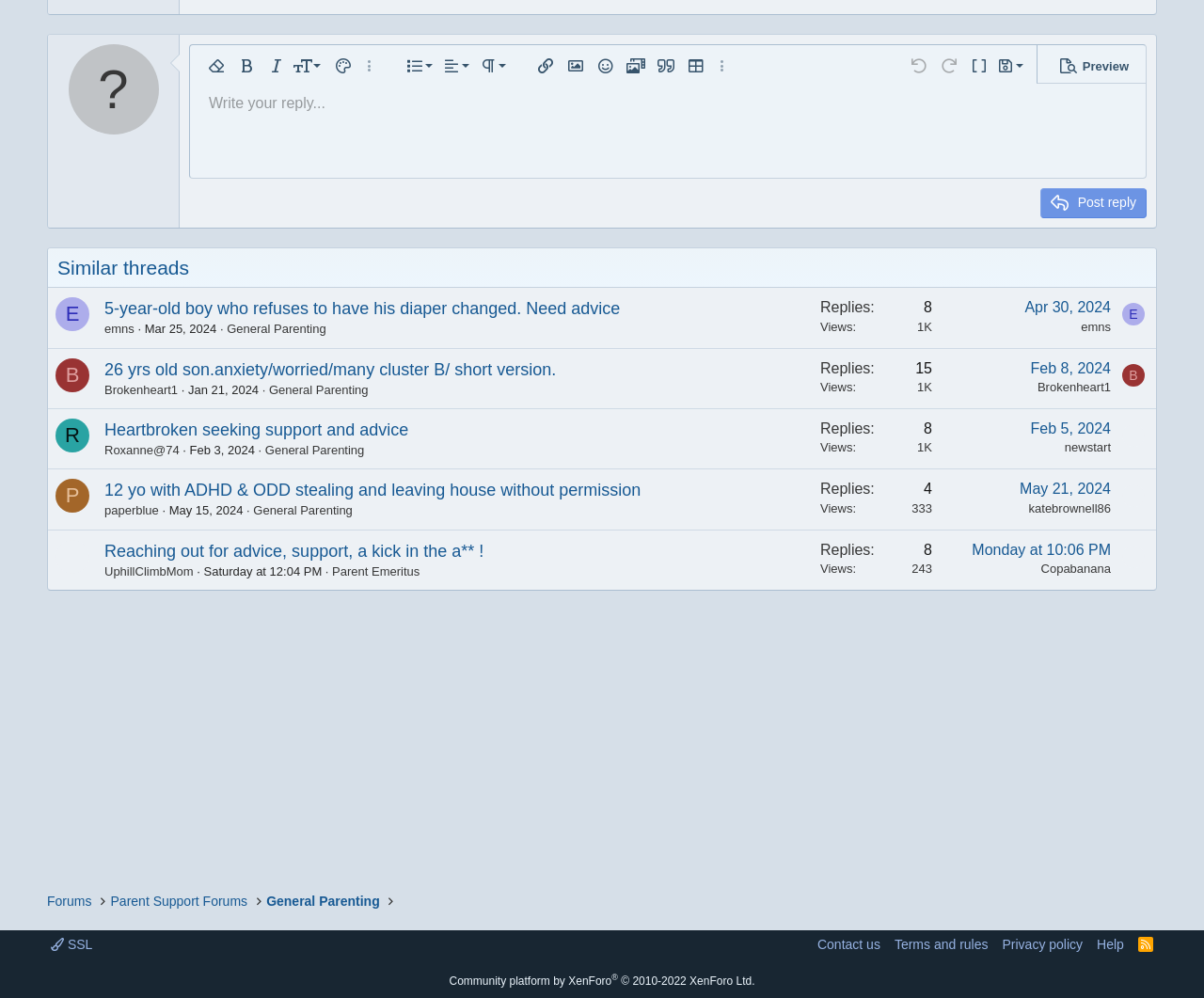Based on the image, please respond to the question with as much detail as possible:
What is the date of the last similar thread?

The date of the last similar thread is 'Apr 30, 2024', which is displayed as a link below the thread title.